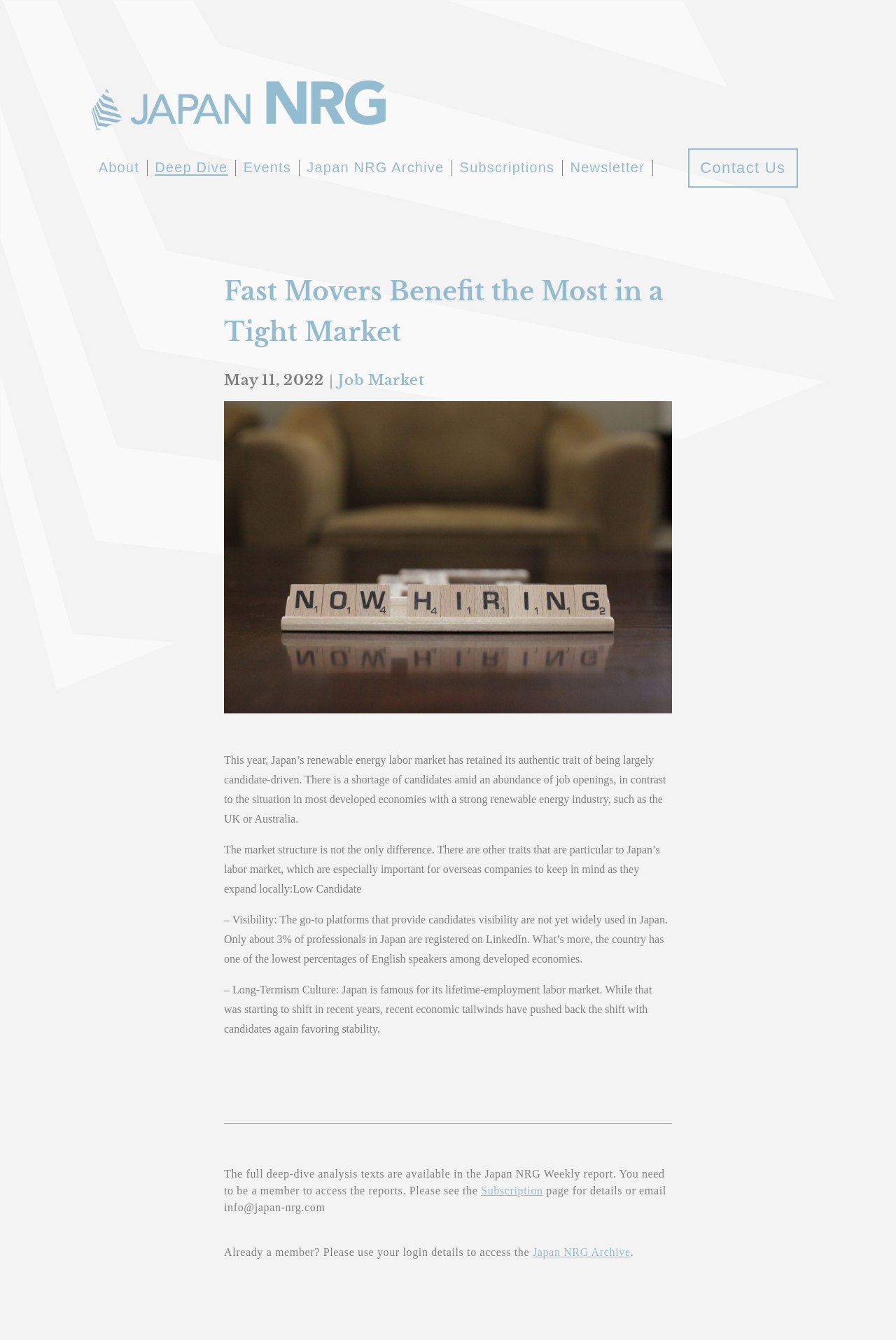Find the bounding box coordinates for the HTML element specified by: "Events".

[0.271, 0.12, 0.326, 0.131]